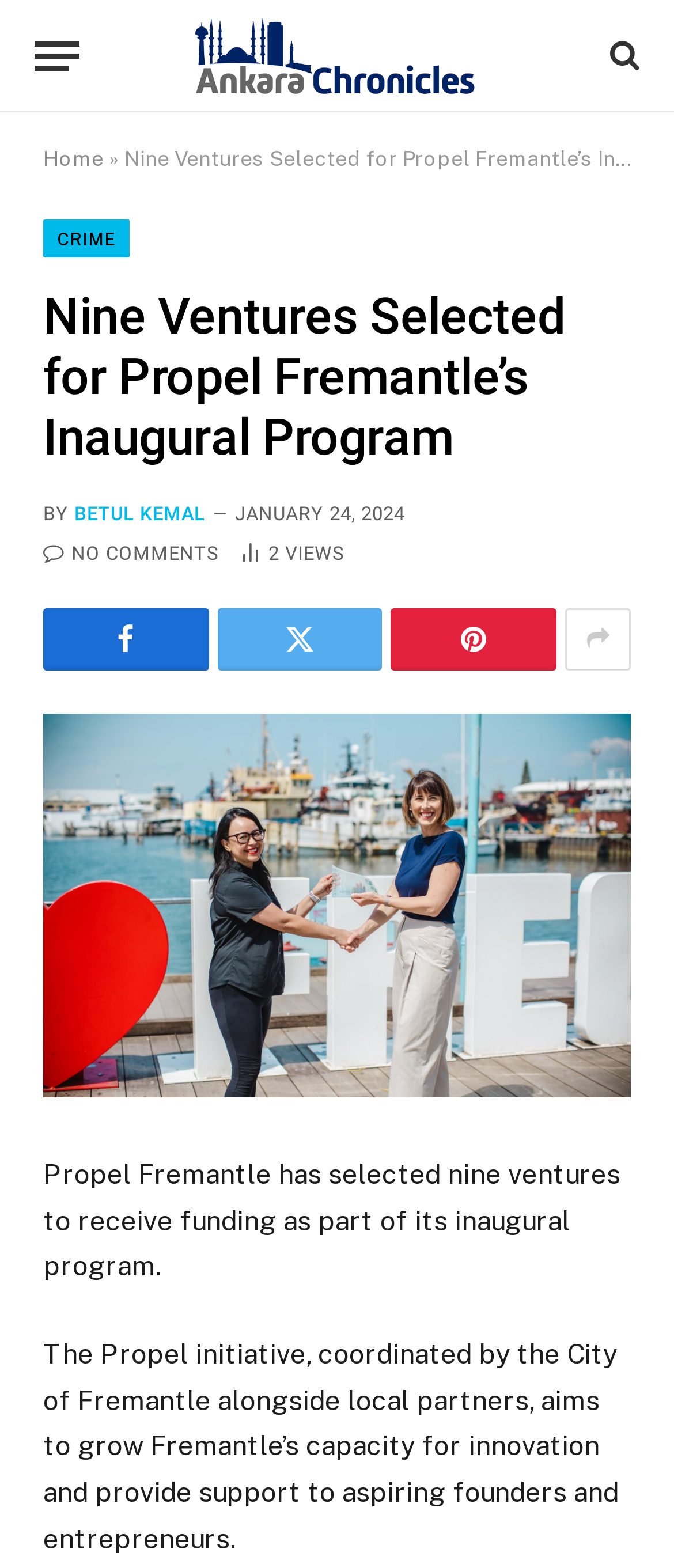What is the purpose of the Propel initiative?
Refer to the image and provide a one-word or short phrase answer.

To support innovation and entrepreneurs